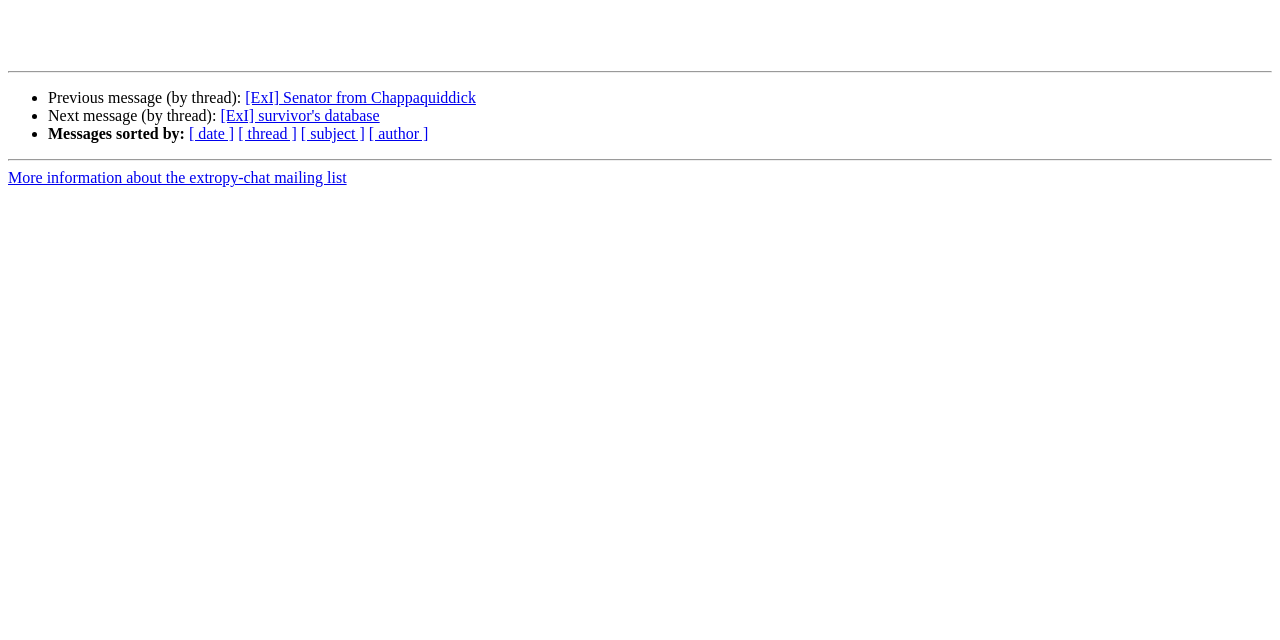Please determine the bounding box of the UI element that matches this description: [ExI] Senator from Chappaquiddick. The coordinates should be given as (top-left x, top-left y, bottom-right x, bottom-right y), with all values between 0 and 1.

[0.192, 0.14, 0.372, 0.166]